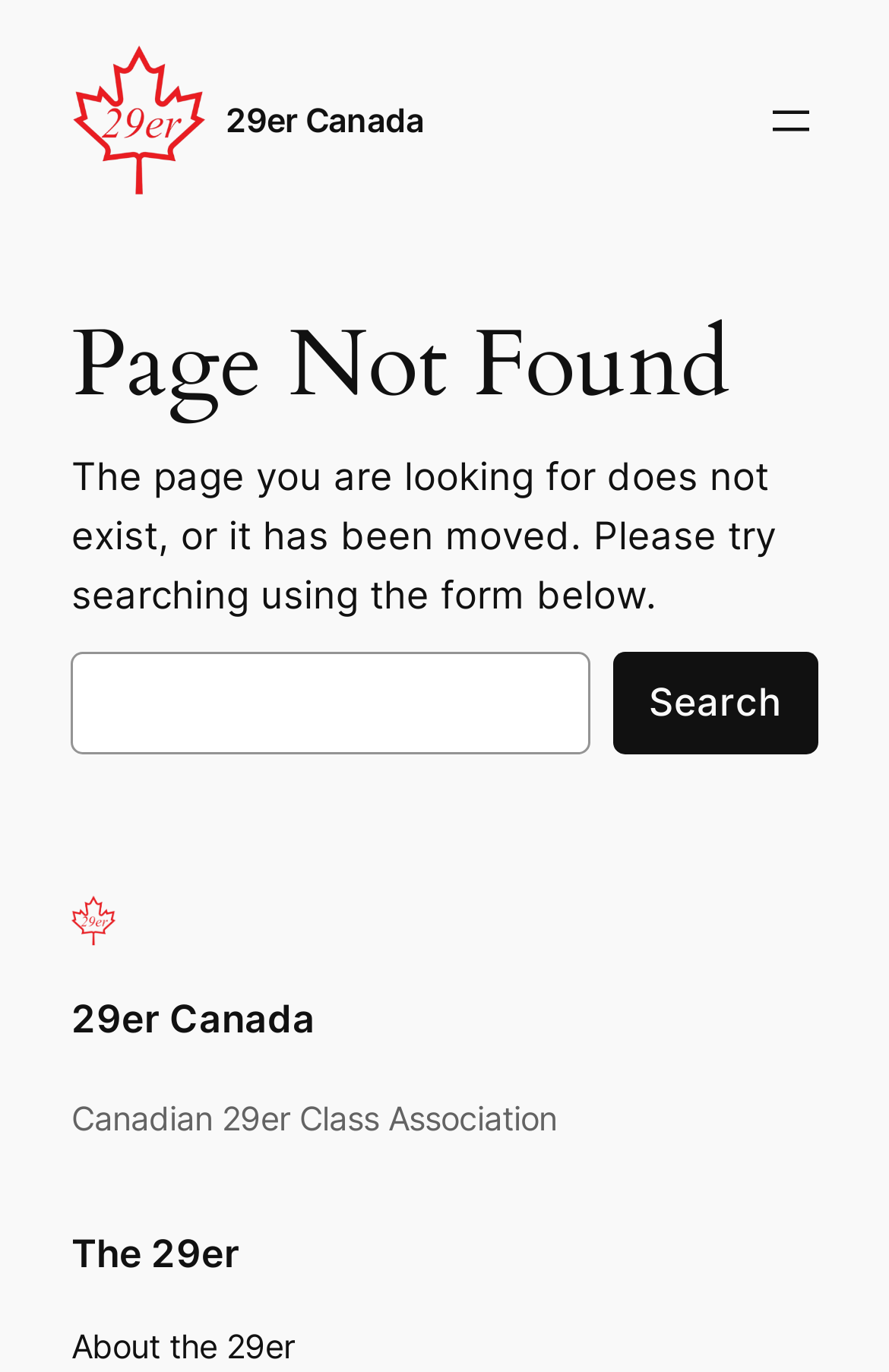Specify the bounding box coordinates of the region I need to click to perform the following instruction: "Open the primary menu". The coordinates must be four float numbers in the range of 0 to 1, i.e., [left, top, right, bottom].

[0.858, 0.068, 0.92, 0.108]